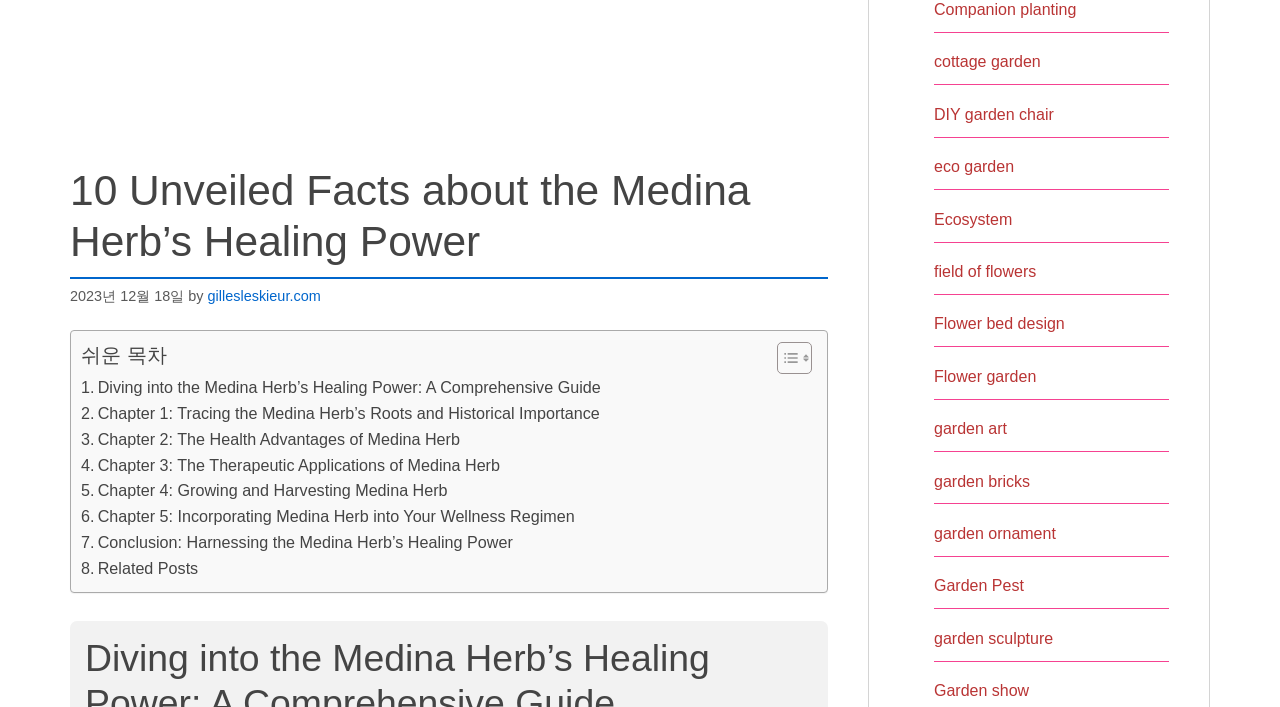Identify the bounding box for the given UI element using the description provided. Coordinates should be in the format (top-left x, top-left y, bottom-right x, bottom-right y) and must be between 0 and 1. Here is the description: DIY garden chair

[0.73, 0.15, 0.823, 0.174]